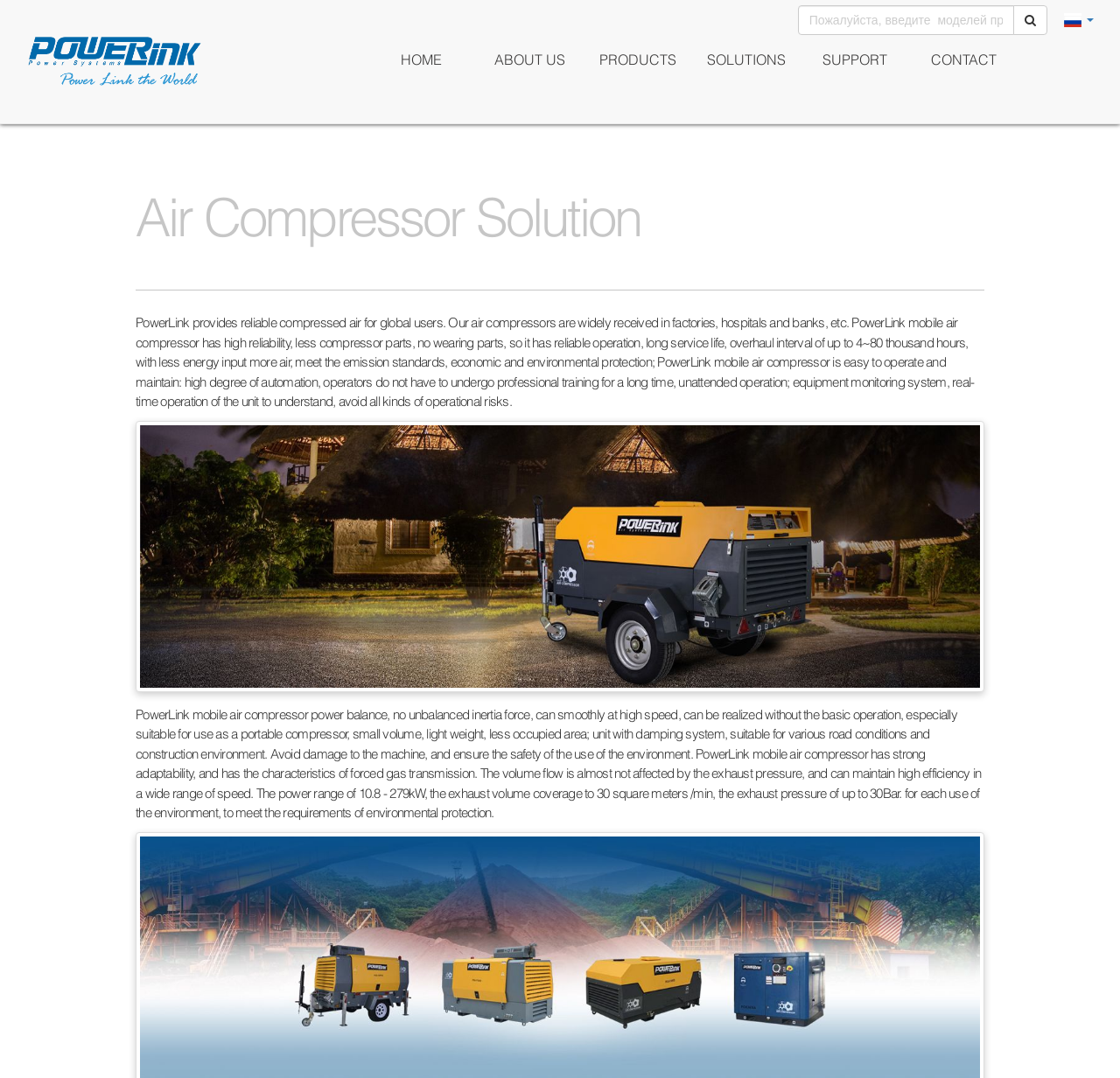Refer to the screenshot and give an in-depth answer to this question: What is the power range of PowerLink mobile air compressor?

The webpage mentions that the power range of PowerLink mobile air compressor is 10.8 - 279kW. This information is obtained from the StaticText element with the text 'The power range of 10.8 - 279kW, the exhaust volume coverage to 30 square meters /min, the exhaust pressure of up to 30Bar.'